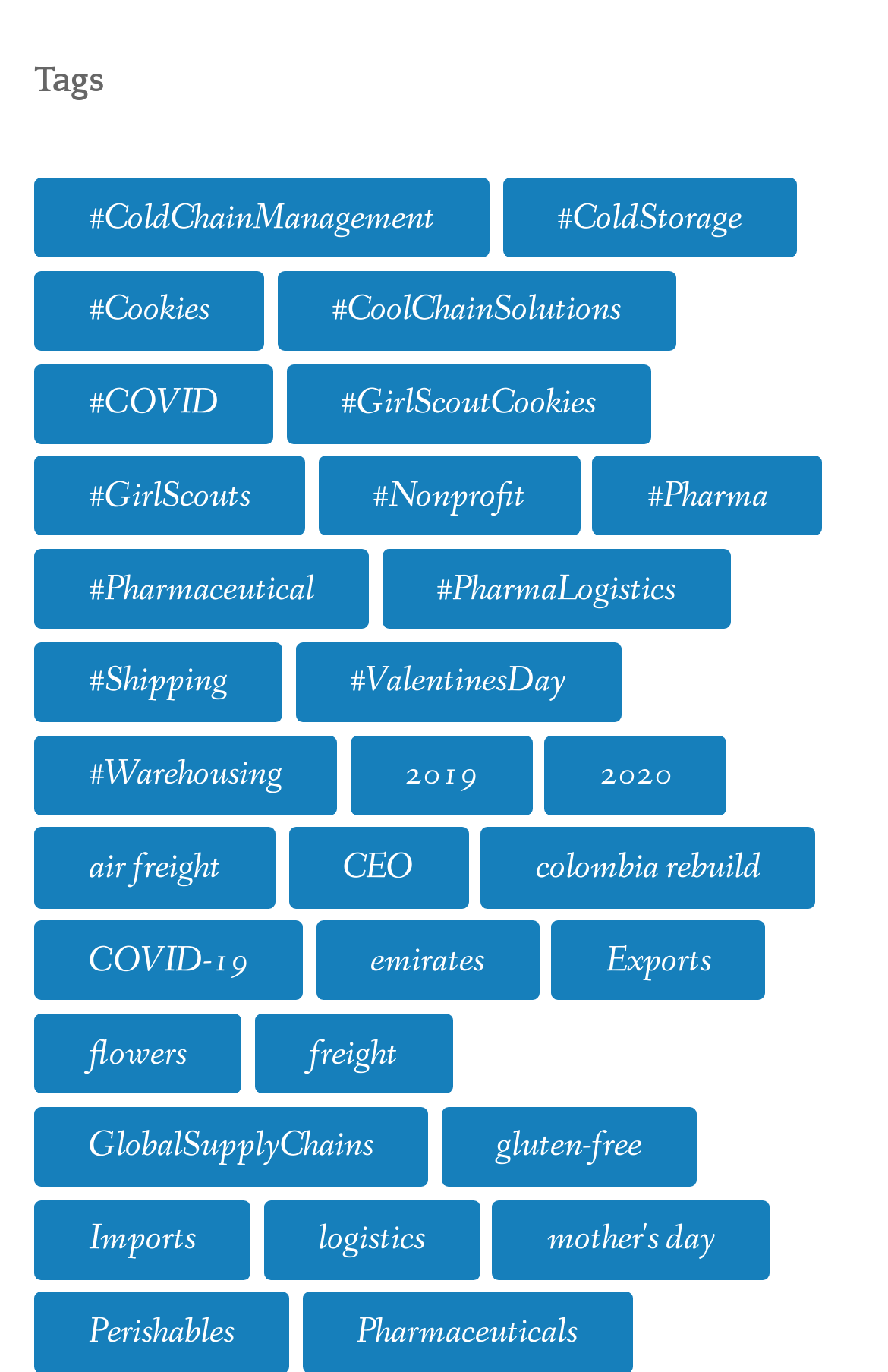Please give a one-word or short phrase response to the following question: 
What is the category with the most items?

CEO